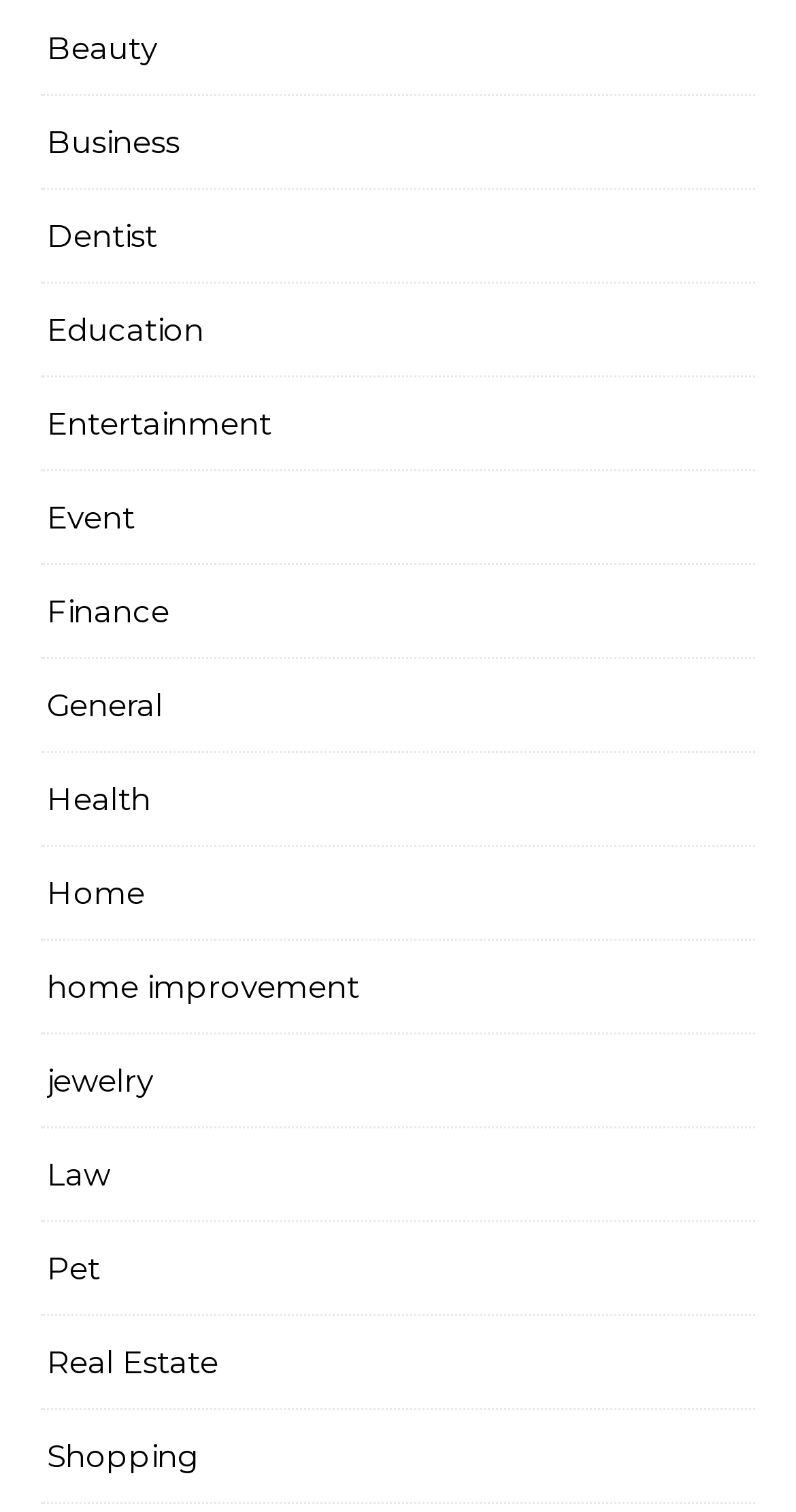What is the category that starts with the letter 'H'?
Provide an in-depth and detailed explanation in response to the question.

By searching through the OCR text of each link element, I found that the category that starts with the letter 'H' is 'Health'.